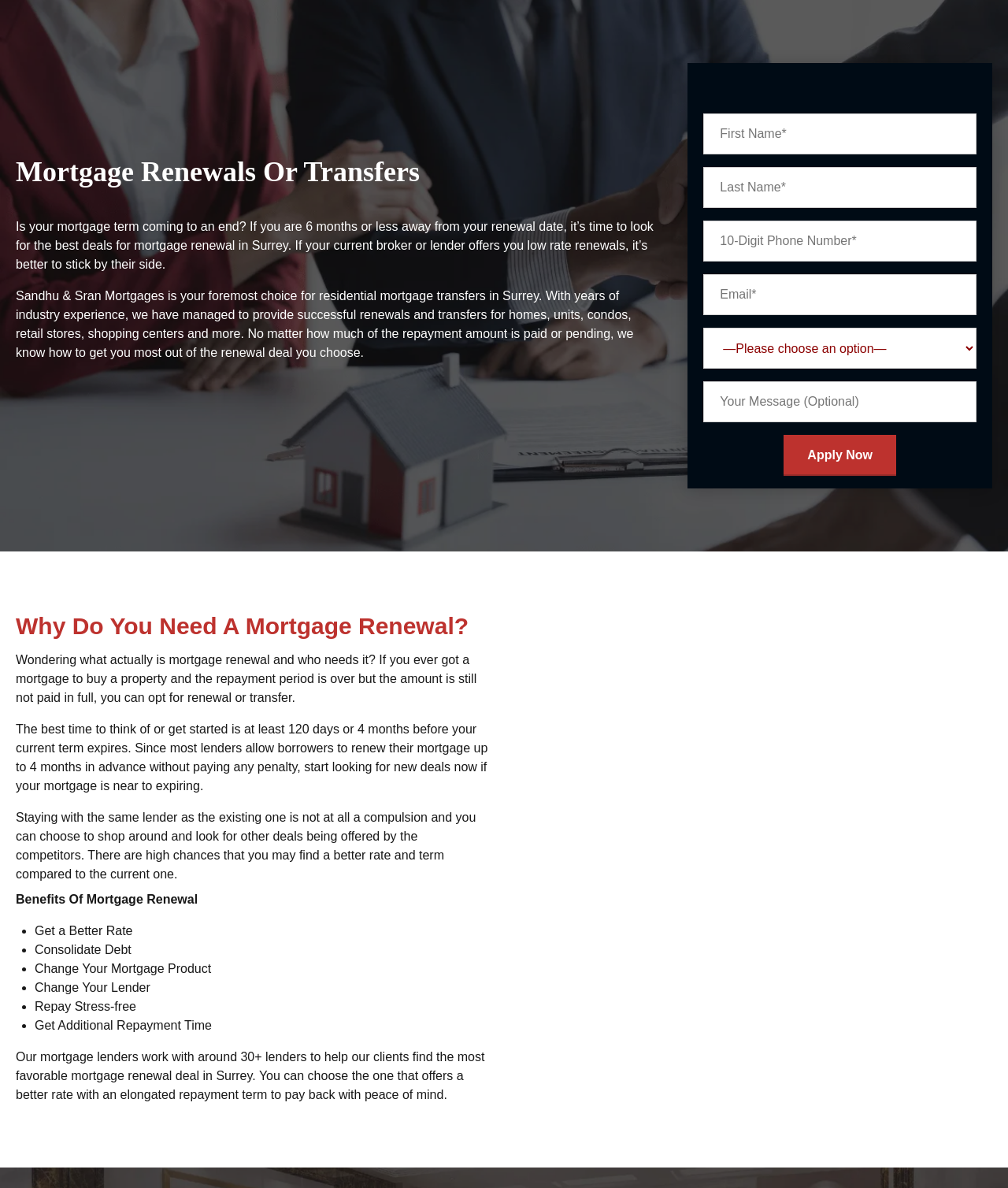Answer the following in one word or a short phrase: 
What is the main service offered by Sandhu & Sran Mortgages?

Mortgage renewals and transfers